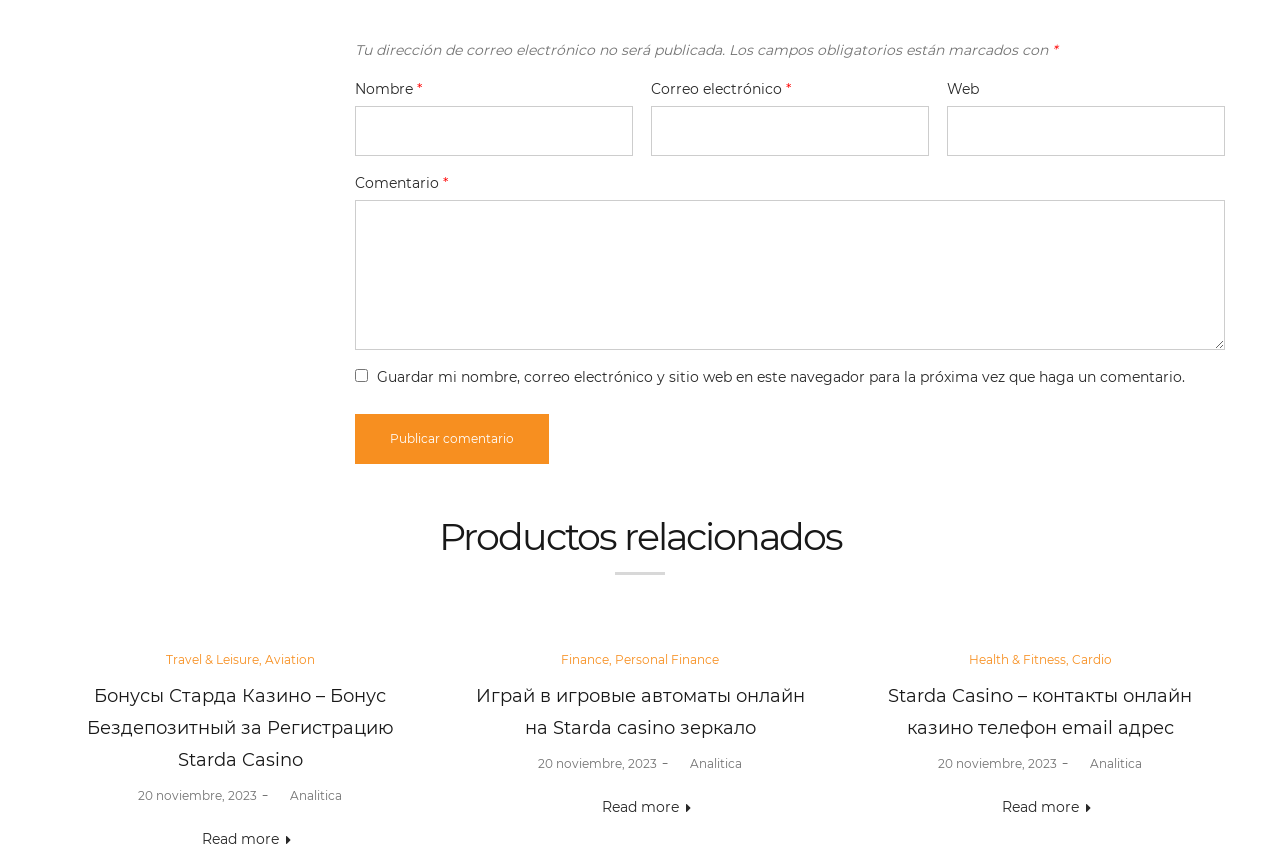Find the bounding box coordinates corresponding to the UI element with the description: "name="submit" value="Publicar comentario"". The coordinates should be formatted as [left, top, right, bottom], with values as floats between 0 and 1.

[0.277, 0.483, 0.429, 0.542]